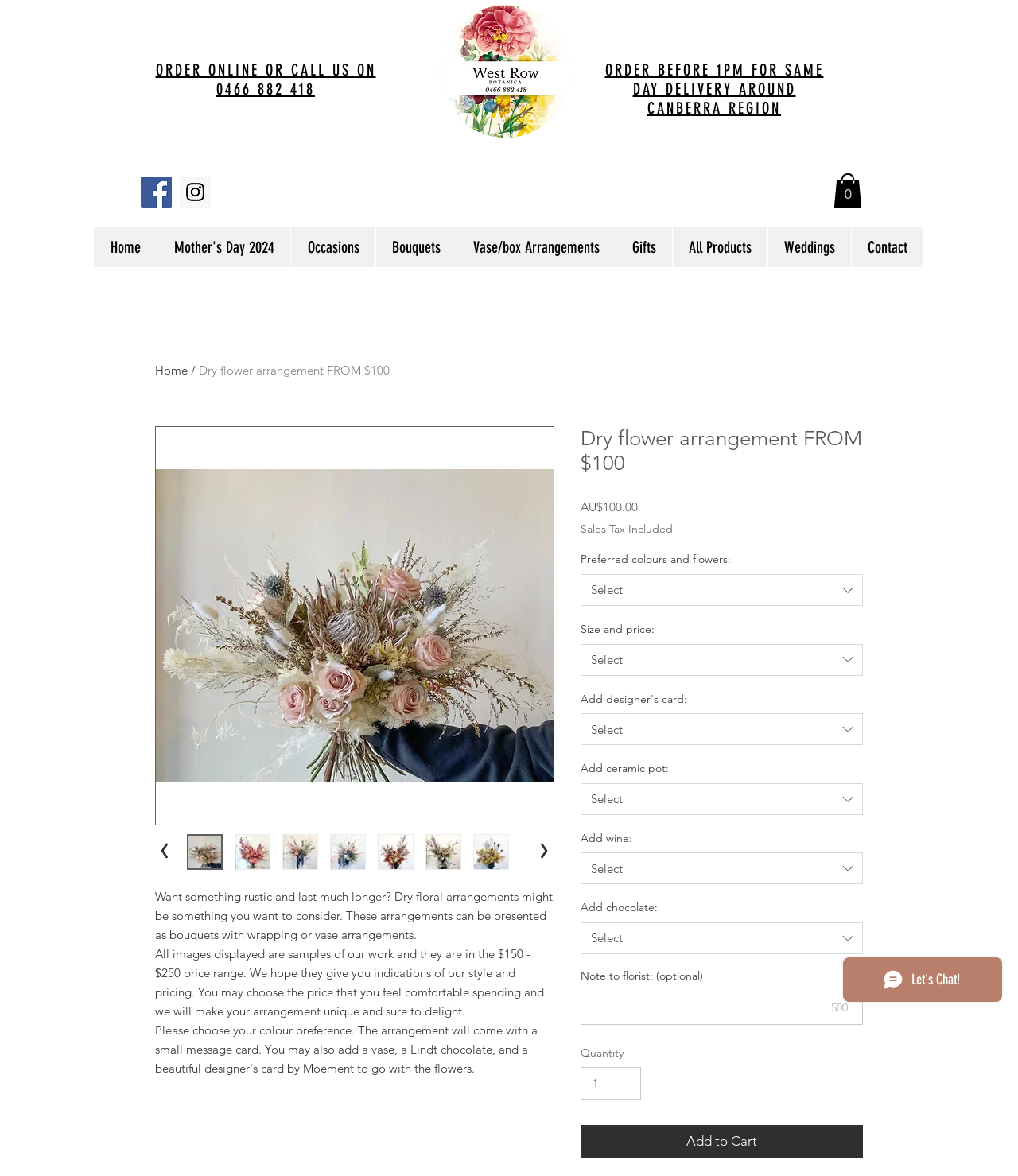Identify the bounding box coordinates for the region of the element that should be clicked to carry out the instruction: "Select a preferred colour and flower". The bounding box coordinates should be four float numbers between 0 and 1, i.e., [left, top, right, bottom].

[0.57, 0.488, 0.848, 0.515]